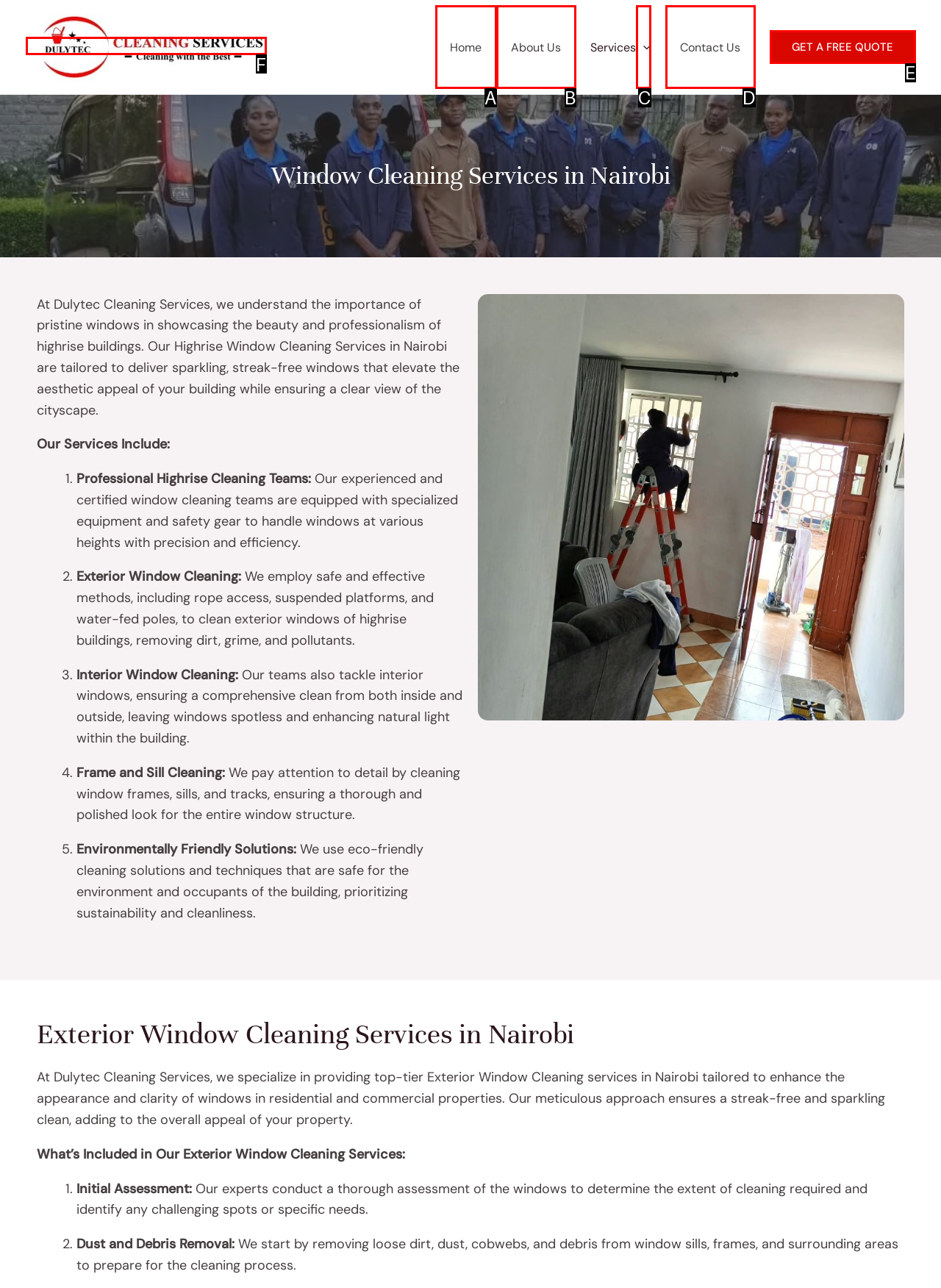Pinpoint the HTML element that fits the description: Contact Us
Answer by providing the letter of the correct option.

D